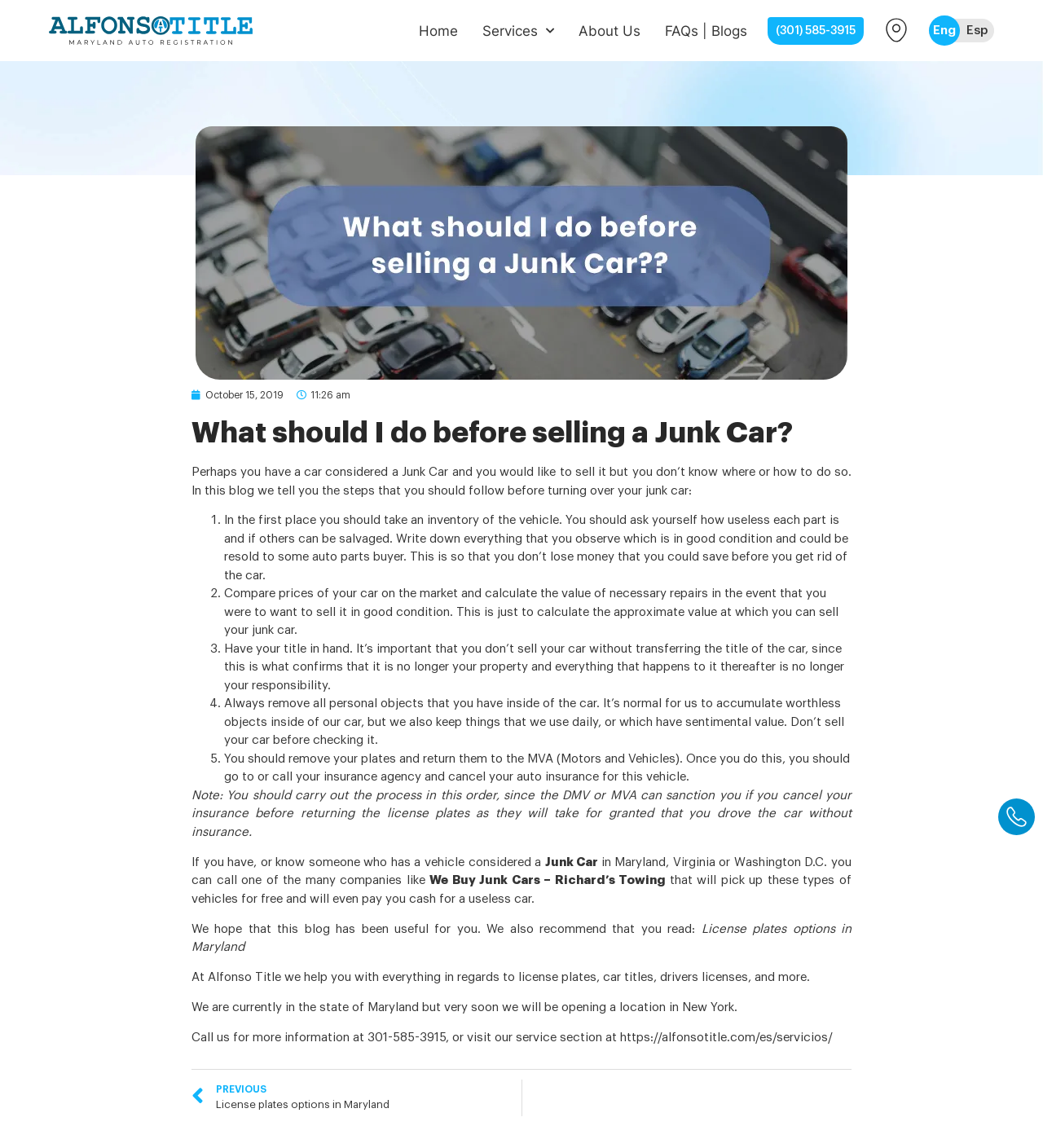What is the principal heading displayed on the webpage?

What should I do before selling a Junk Car?